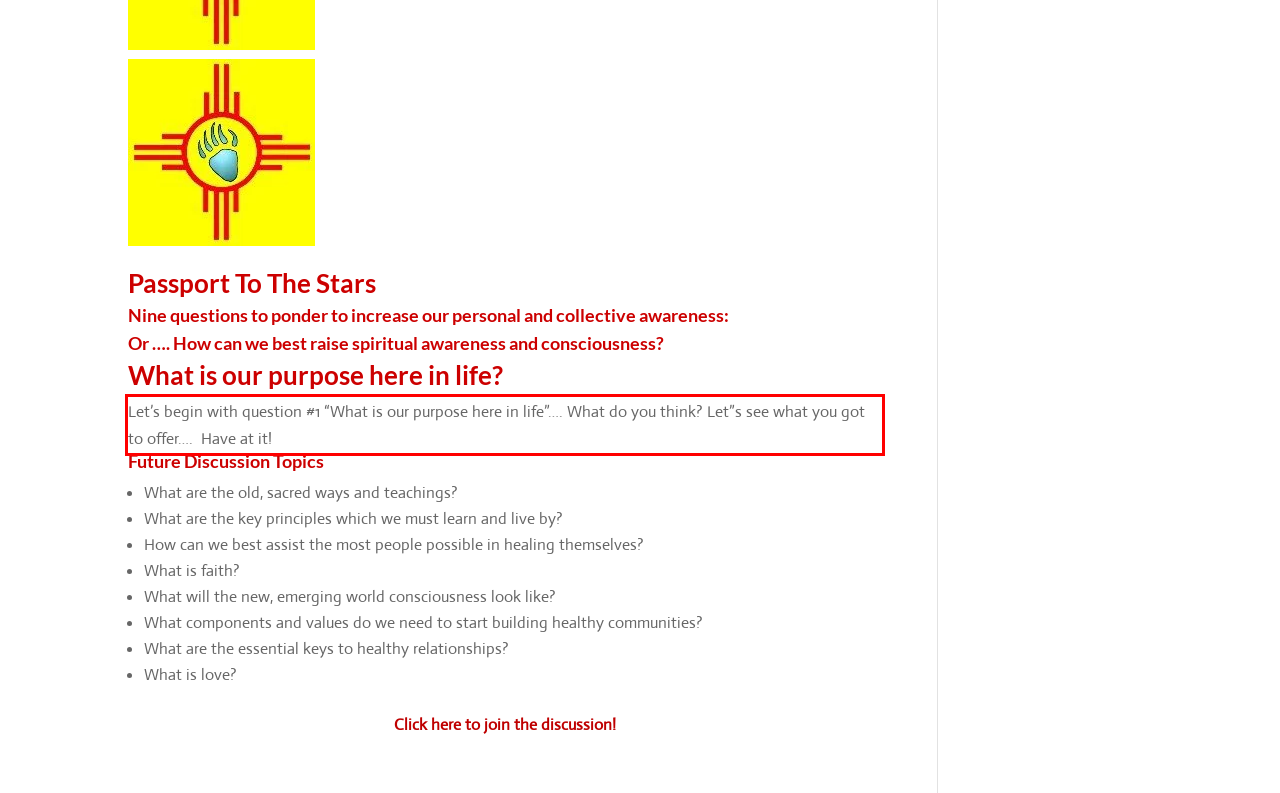You are provided with a screenshot of a webpage that includes a red bounding box. Extract and generate the text content found within the red bounding box.

Let’s begin with question #1 “What is our purpose here in life”…. What do you think? Let”s see what you got to offer…. Have at it!